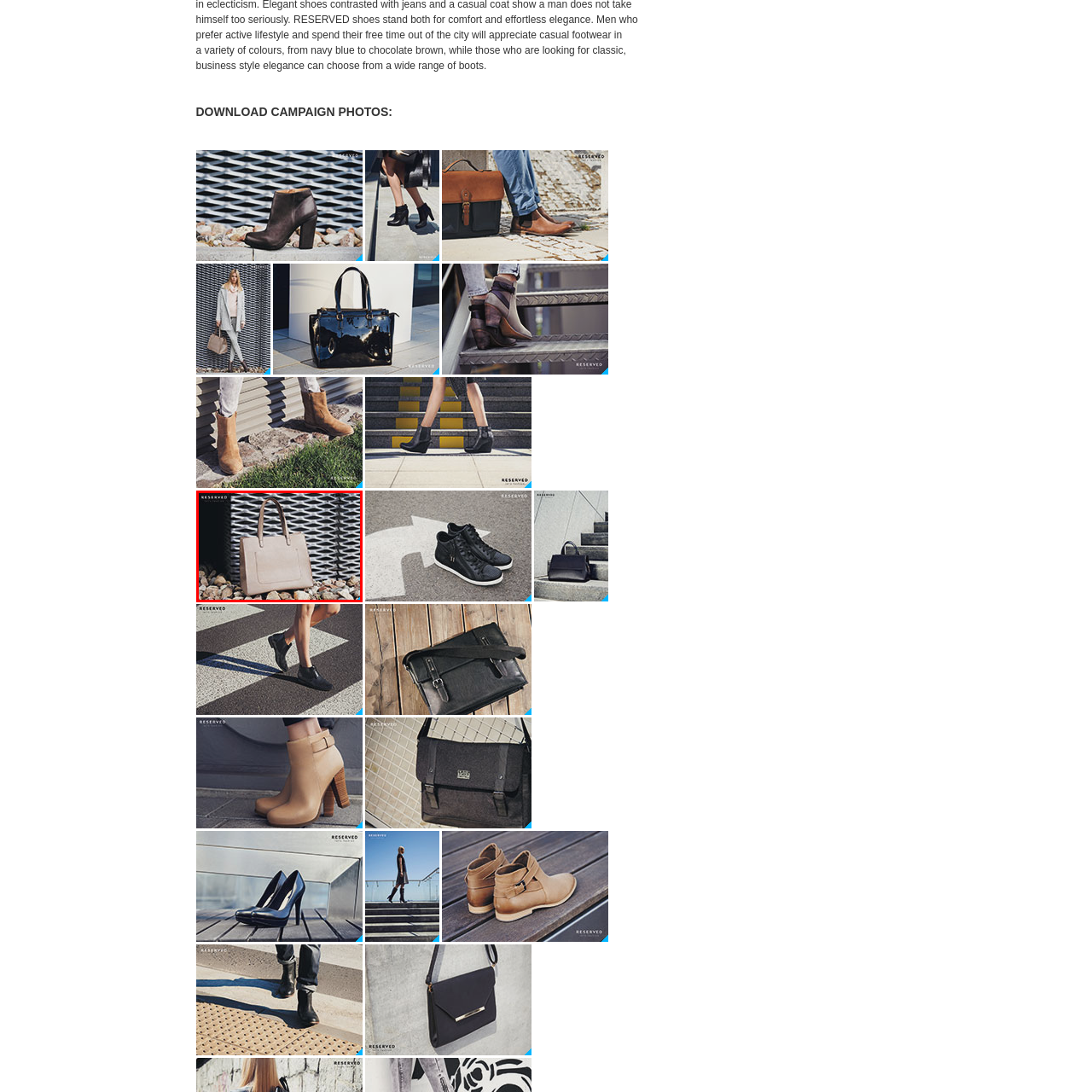Craft a comprehensive description of the image located inside the red boundary.

A stylish beige handbag is prominently displayed in this image against a backdrop of textured, dark gray material that features an eye-catching geometric pattern. The bag, with its structured shape and twin handles, sits atop a bed of smooth pebbles, highlighting its chic design. The minimalist aesthetic makes it an ideal accessory for both casual and professional settings. The brand name, "RESERVED," subtly appears in the top left corner, indicating its fashionable origin. This image captures the essence of modern elegance and functionality in everyday fashion accessories.